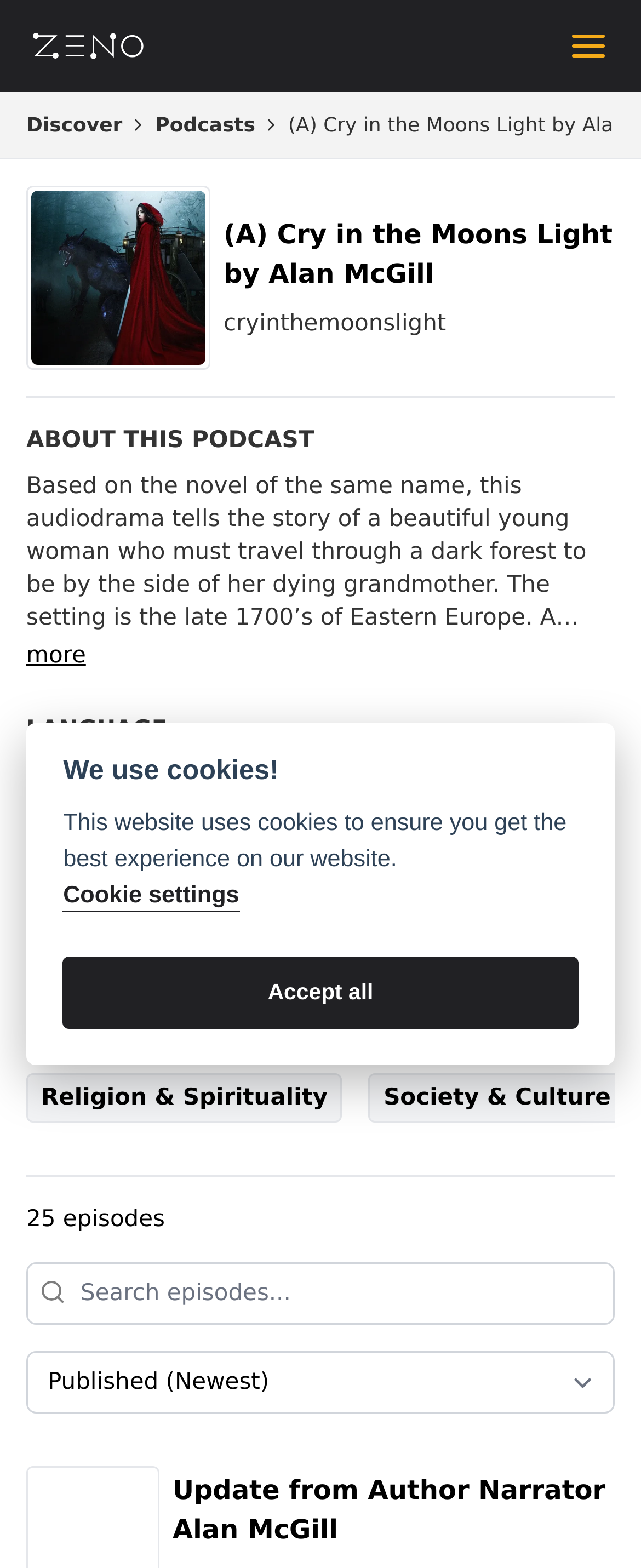Provide the bounding box coordinates for the area that should be clicked to complete the instruction: "Discover".

[0.041, 0.059, 0.191, 0.101]